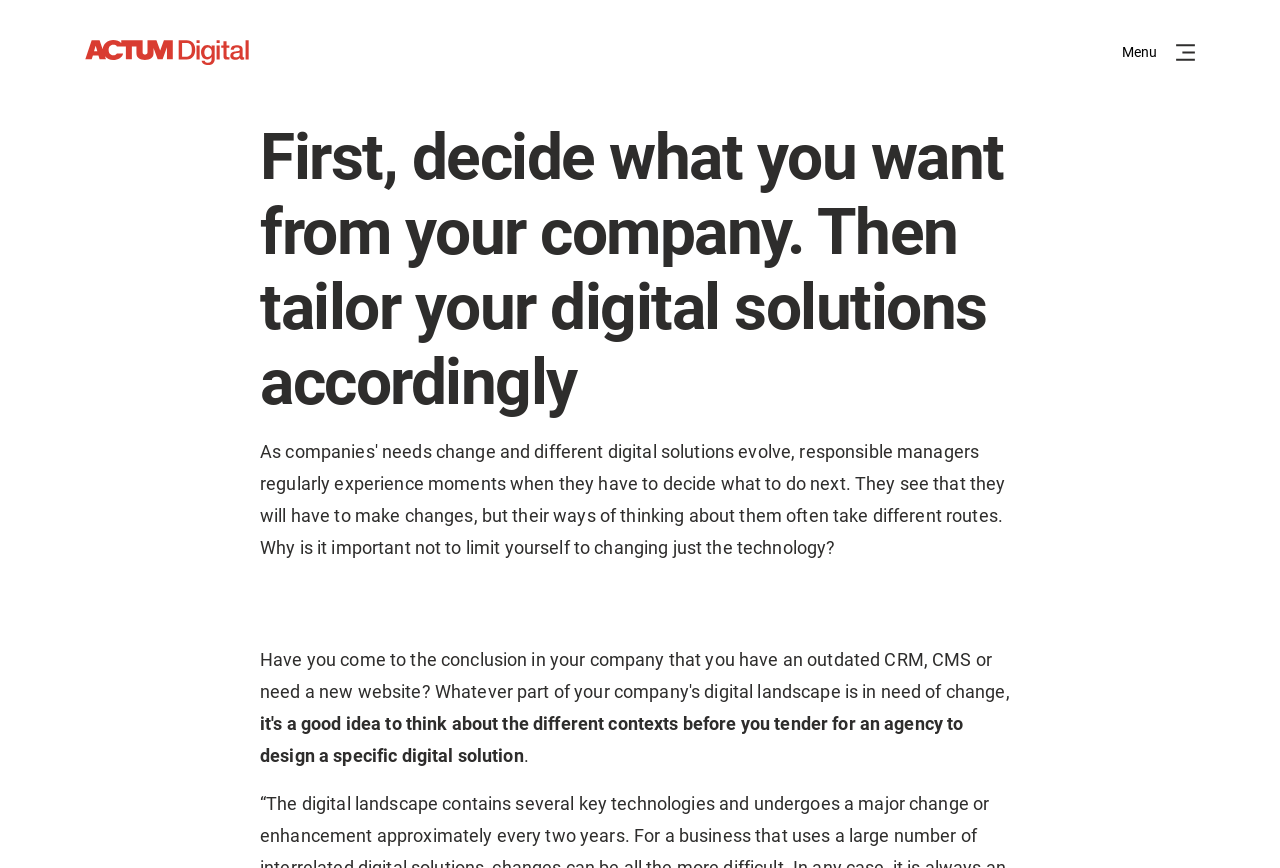Based on the description "Menu", find the bounding box of the specified UI element.

[0.872, 0.044, 0.936, 0.075]